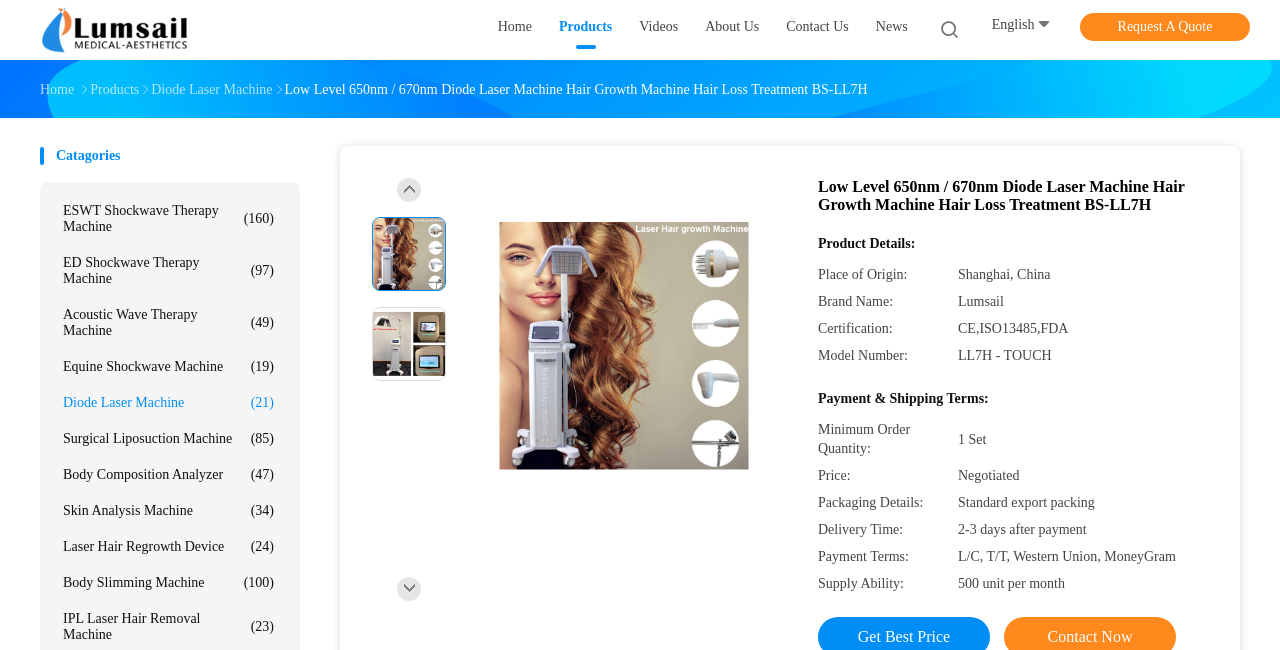Please identify the bounding box coordinates of where to click in order to follow the instruction: "Go to the 'Home' page".

[0.389, 0.026, 0.416, 0.066]